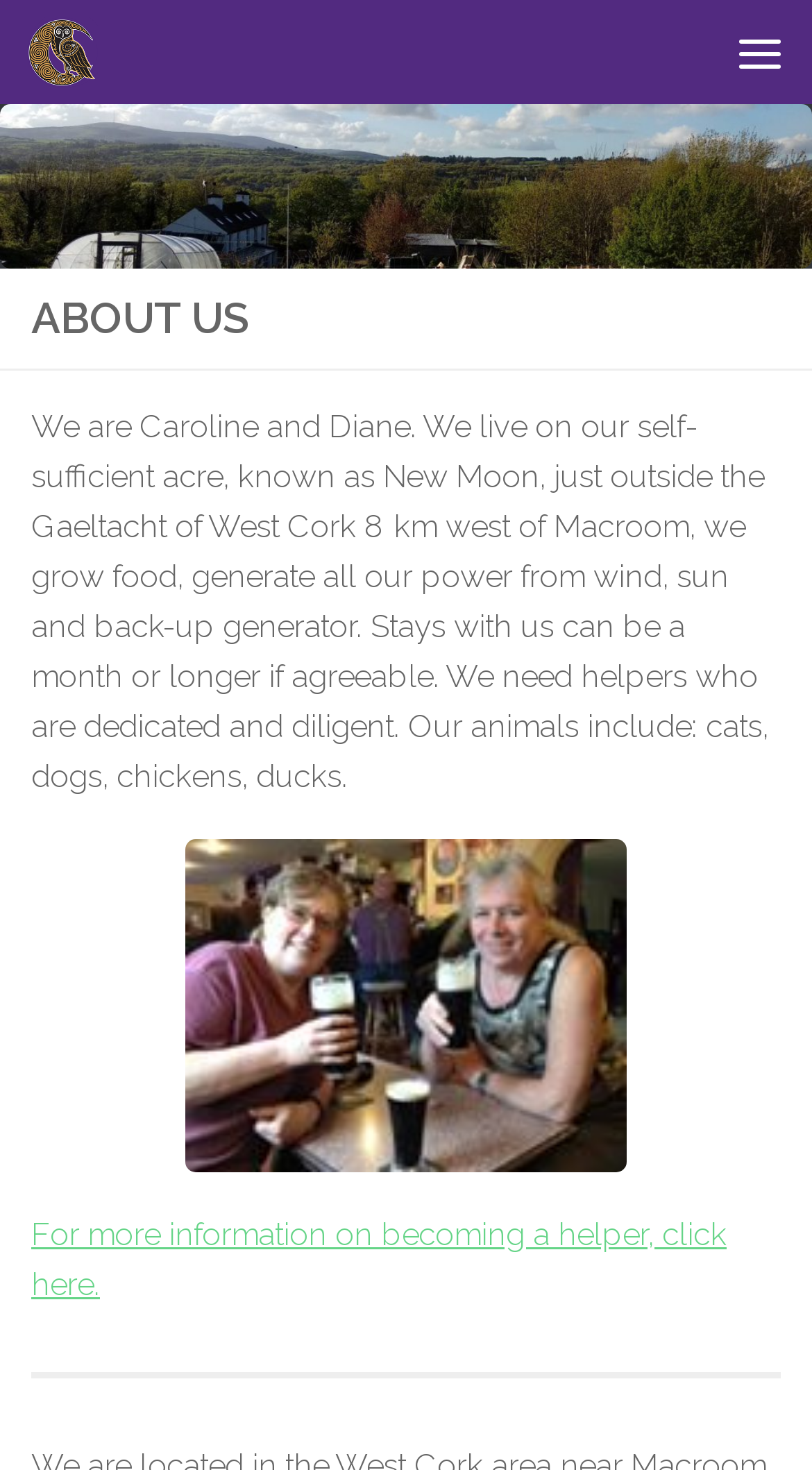What is the minimum duration of stay mentioned?
Look at the image and respond with a one-word or short-phrase answer.

A month